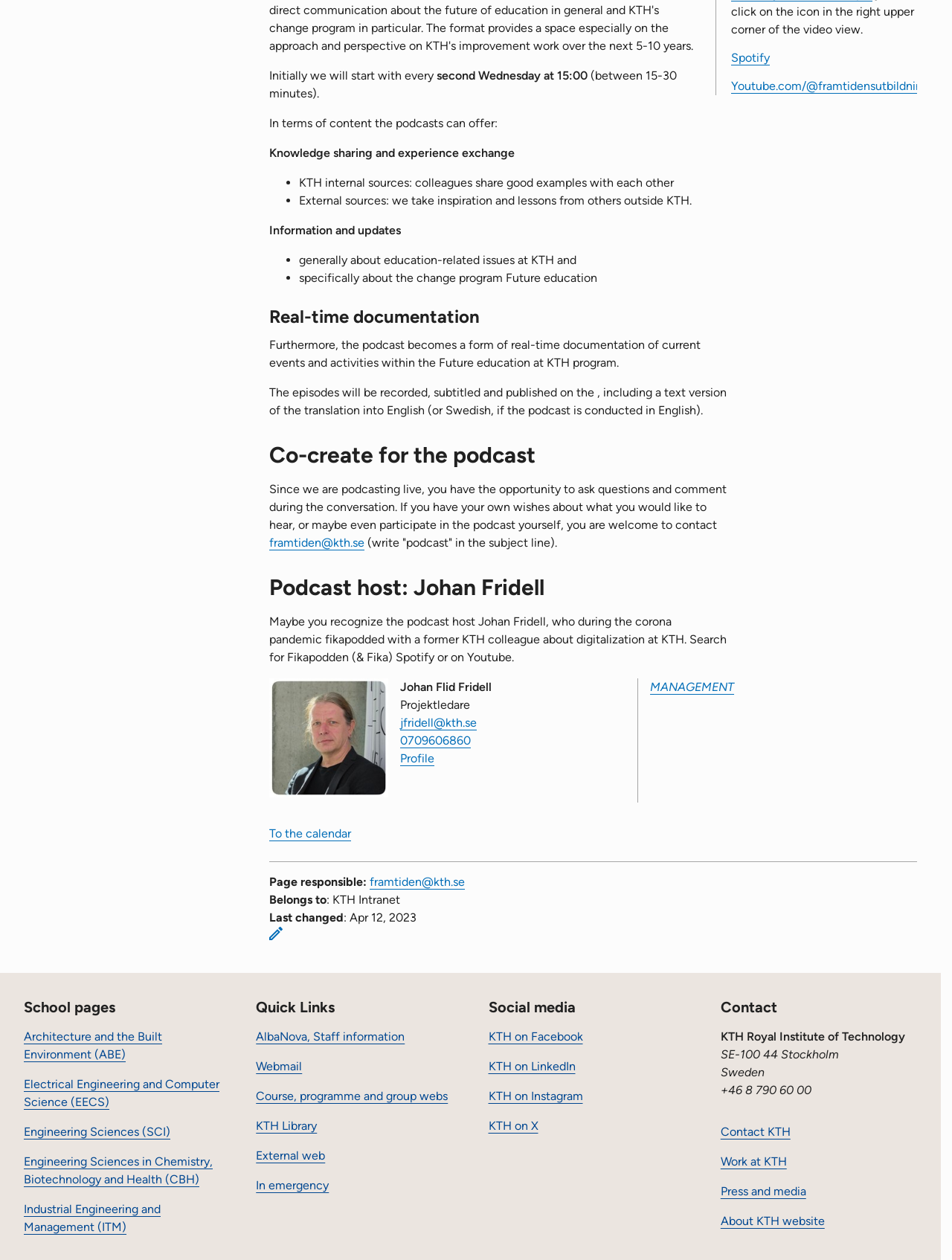Locate the bounding box of the UI element defined by this description: "parent_node: Johan Flid Fridell". The coordinates should be given as four float numbers between 0 and 1, formatted as [left, top, right, bottom].

[0.283, 0.538, 0.408, 0.637]